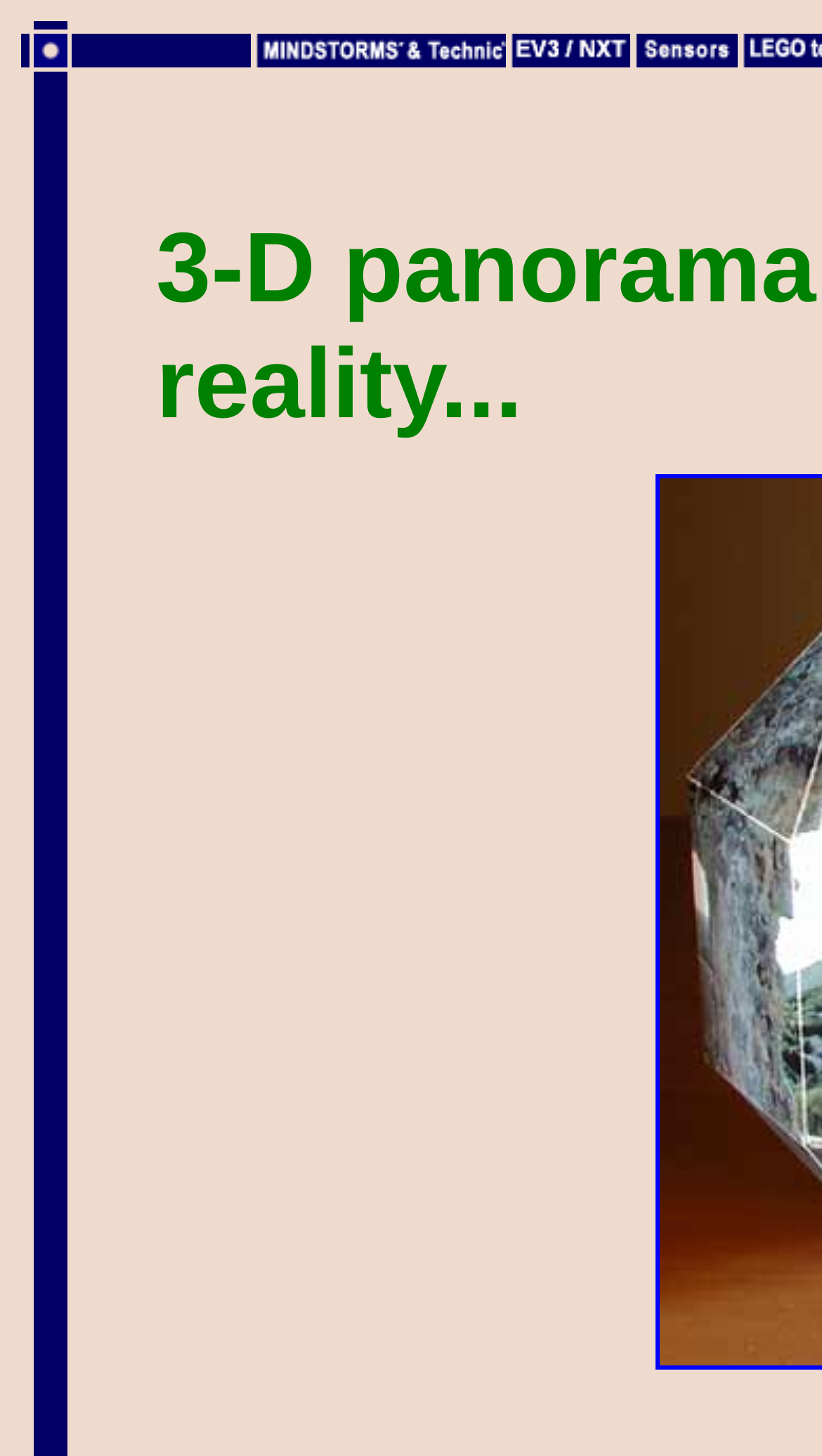How many images are in the first grid cell?
Refer to the image and provide a one-word or short phrase answer.

1